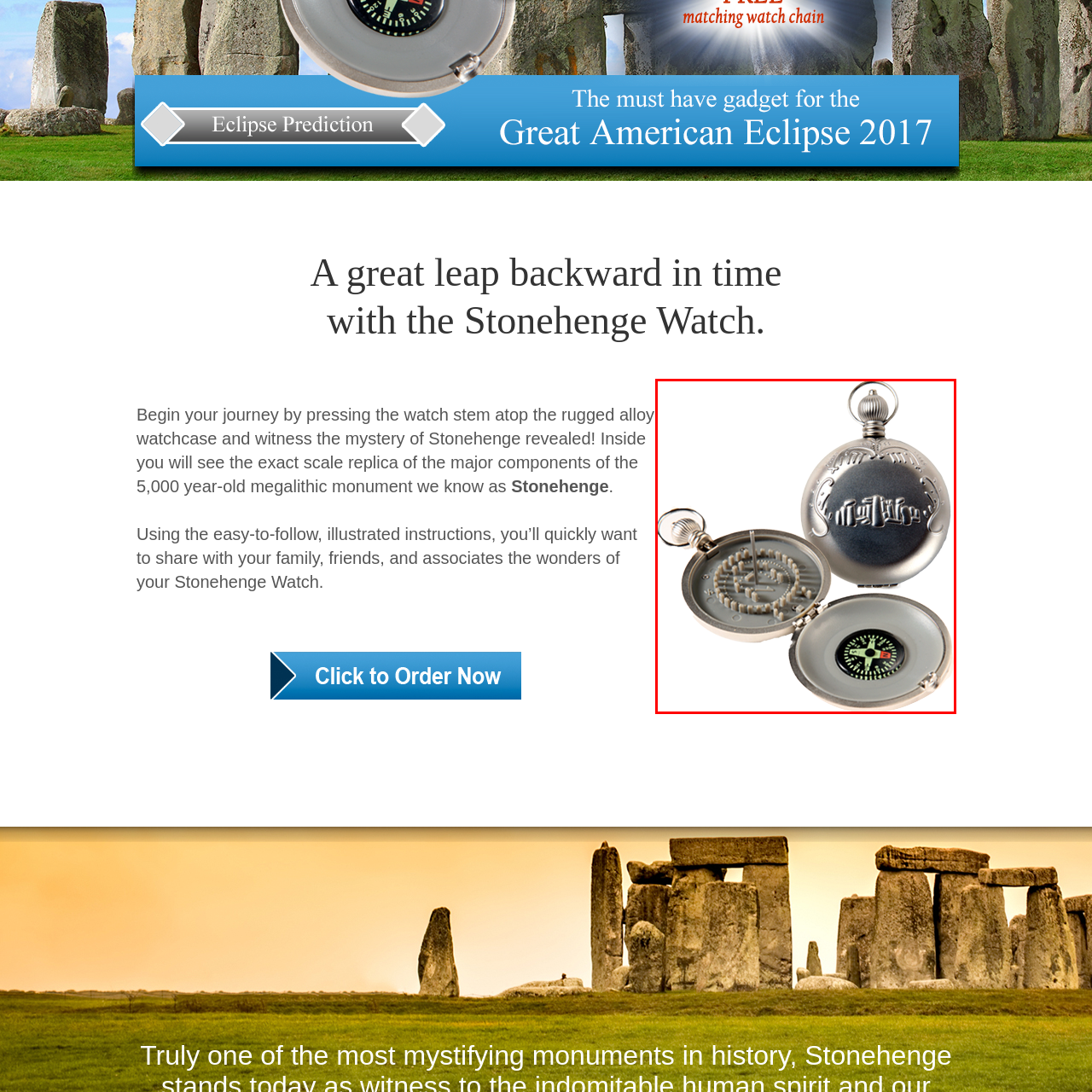Study the area of the image outlined in red and respond to the following question with as much detail as possible: How many compartments are inside the pocket watch?

According to the caption, the pocket watch is 'positioned open, revealing two distinct compartments inside', which implies that there are two compartments inside the watch.